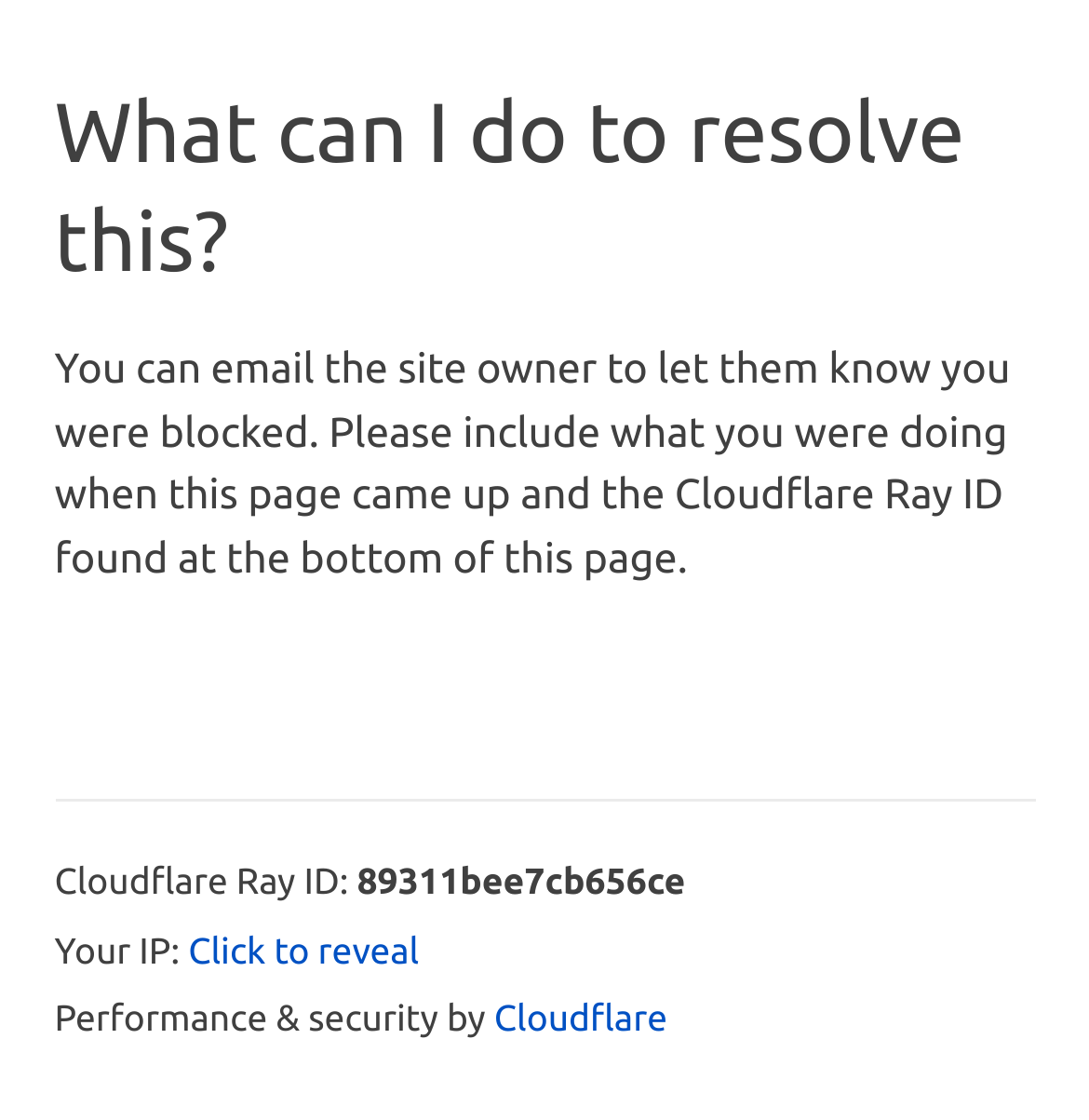Provide the bounding box coordinates of the HTML element described by the text: "Cloudflare". The coordinates should be in the format [left, top, right, bottom] with values between 0 and 1.

[0.454, 0.894, 0.613, 0.929]